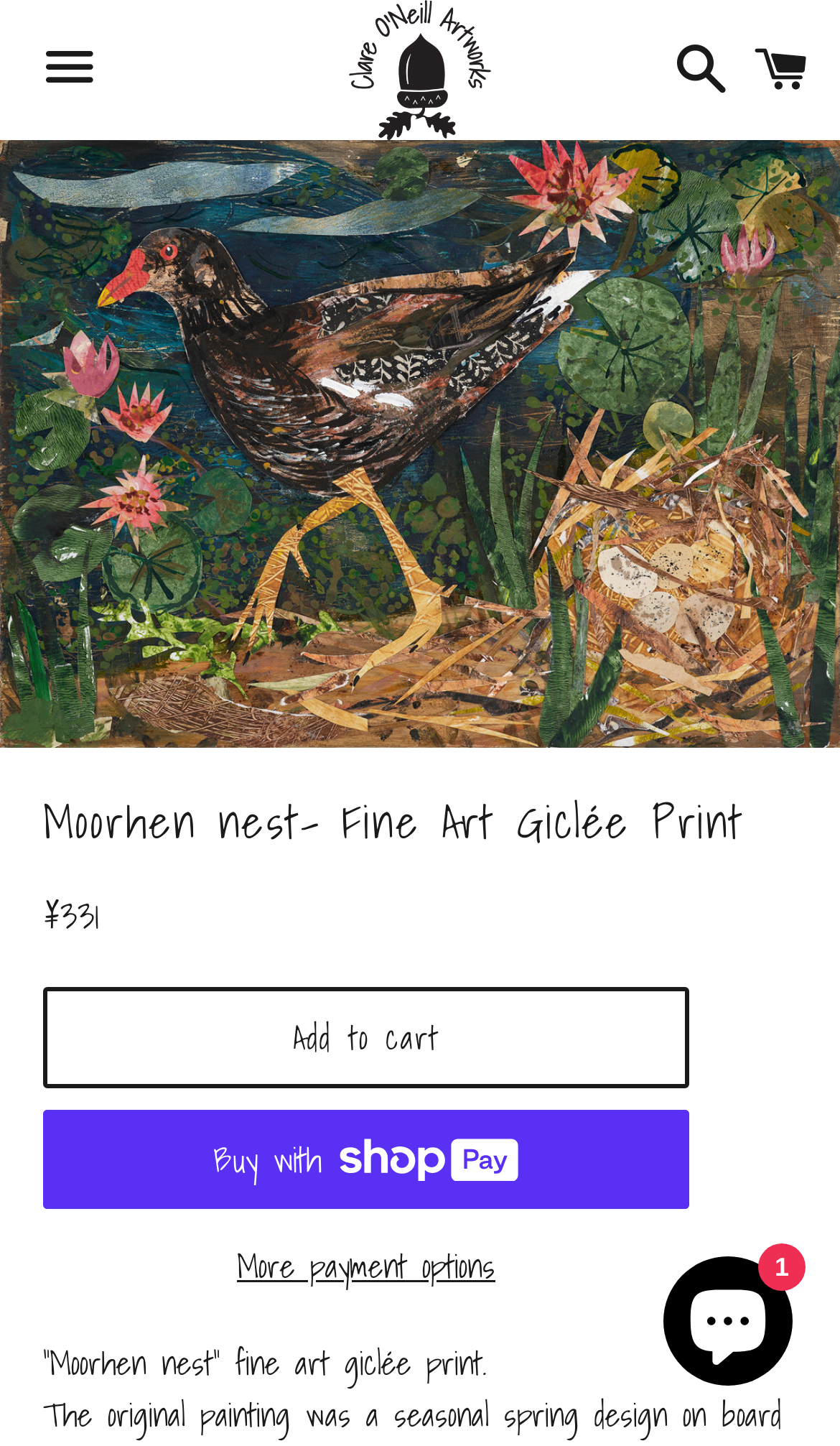Identify the bounding box for the described UI element: "Cart".

[0.885, 0.011, 0.974, 0.086]